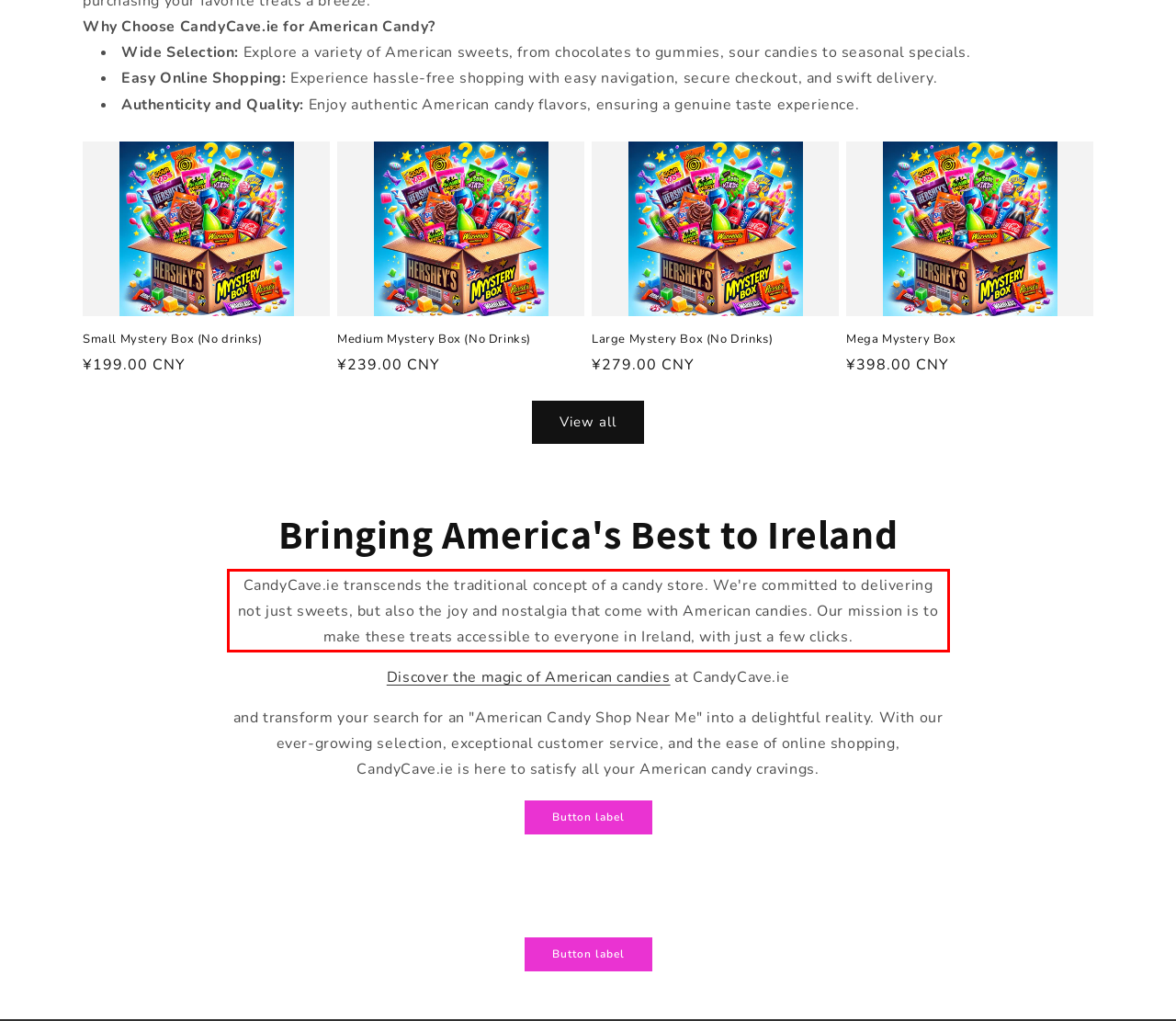You are looking at a screenshot of a webpage with a red rectangle bounding box. Use OCR to identify and extract the text content found inside this red bounding box.

CandyCave.ie transcends the traditional concept of a candy store. We're committed to delivering not just sweets, but also the joy and nostalgia that come with American candies. Our mission is to make these treats accessible to everyone in Ireland, with just a few clicks.